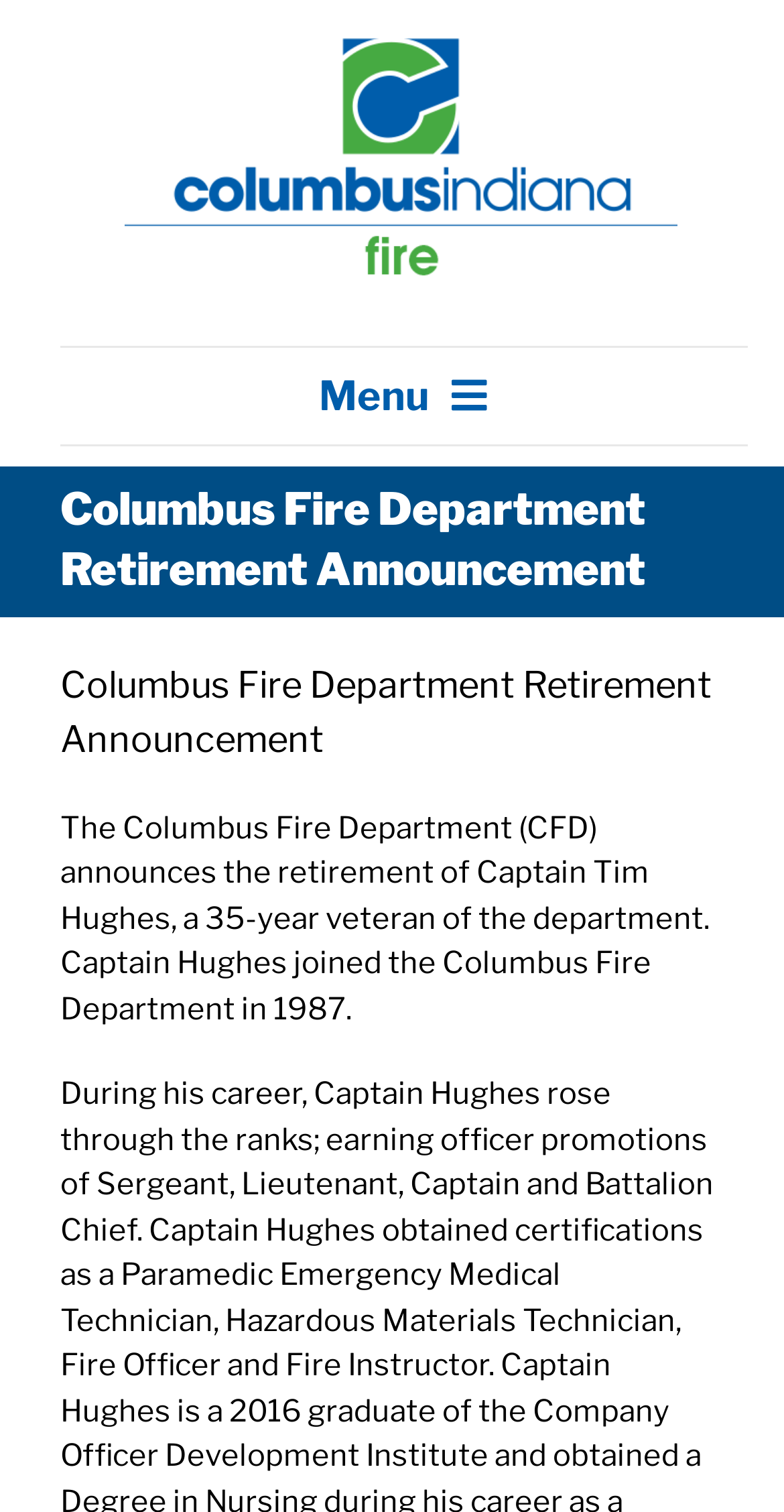Your task is to extract the text of the main heading from the webpage.

Columbus Fire Department Retirement Announcement